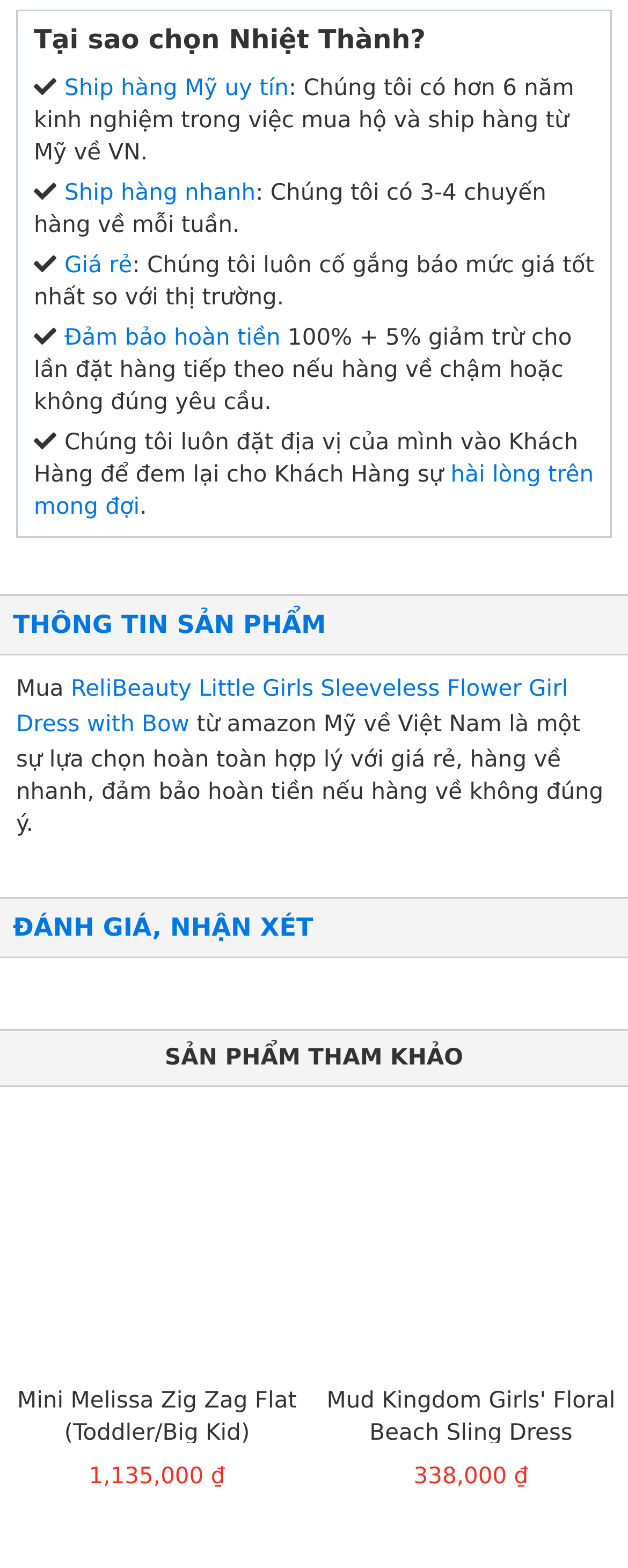What is the name of the product being described?
Please analyze the image and answer the question with as much detail as possible.

The product being described is a ReliBeauty Little Girls Sleeveless Flower Girl Dress with Bow, which is available on Amazon US and can be shipped to Vietnam, as mentioned in the sentence 'Mua ReliBeauty Little Girls Sleeveless Flower Girl Dress with Bow từ amazon Mỹ về Việt Nam là một sự lựa chọn hoàn toàn hợp lý với giá rẻ, hàng về nhanh, đảm bảo hoàn tiền nếu hàng về không đúng ý.'